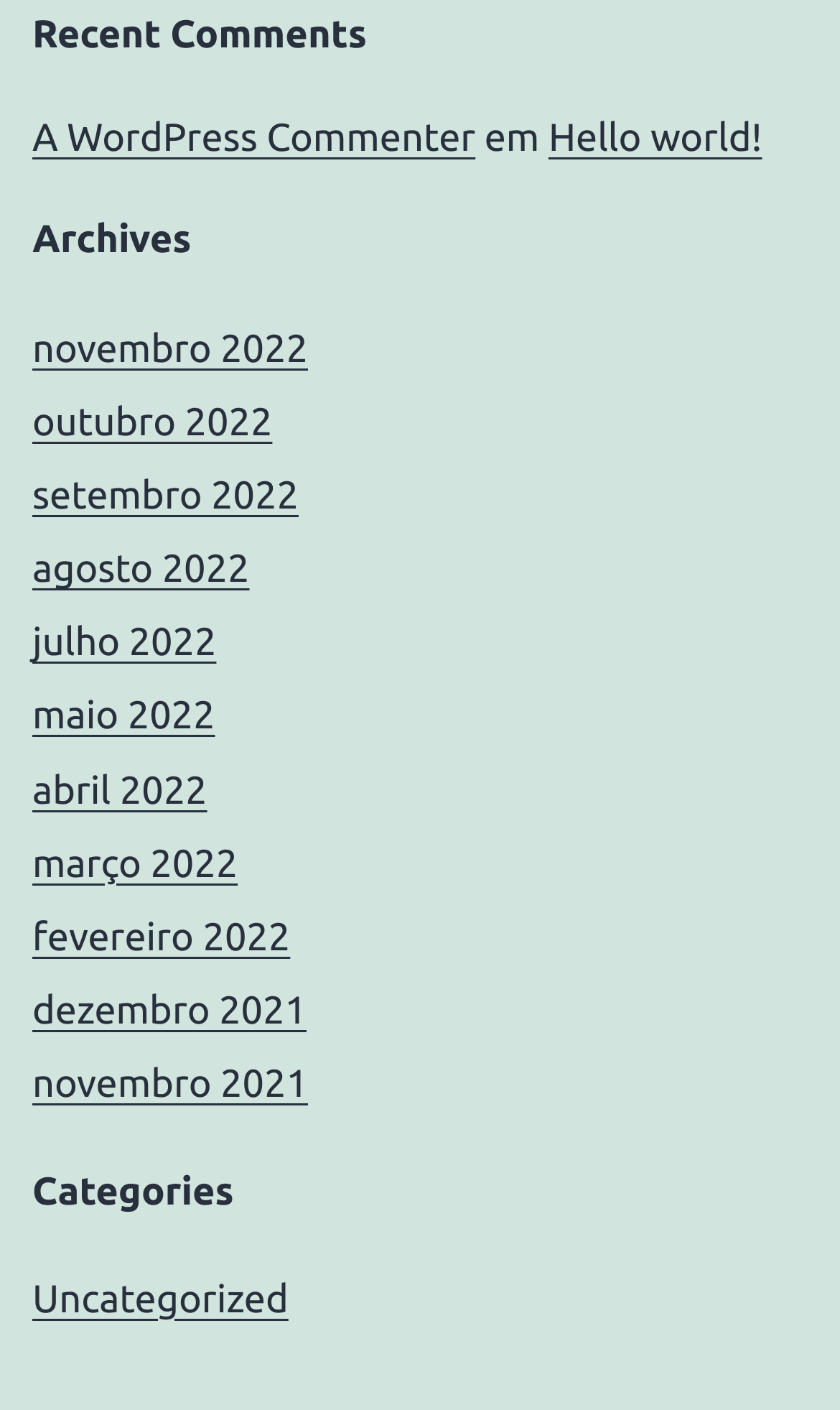What is the title of the first comment?
Please answer the question with a detailed response using the information from the screenshot.

The first comment is located under the 'Recent Comments' heading, and it has a link with the text 'A WordPress Commenter', which is the title of the first comment.